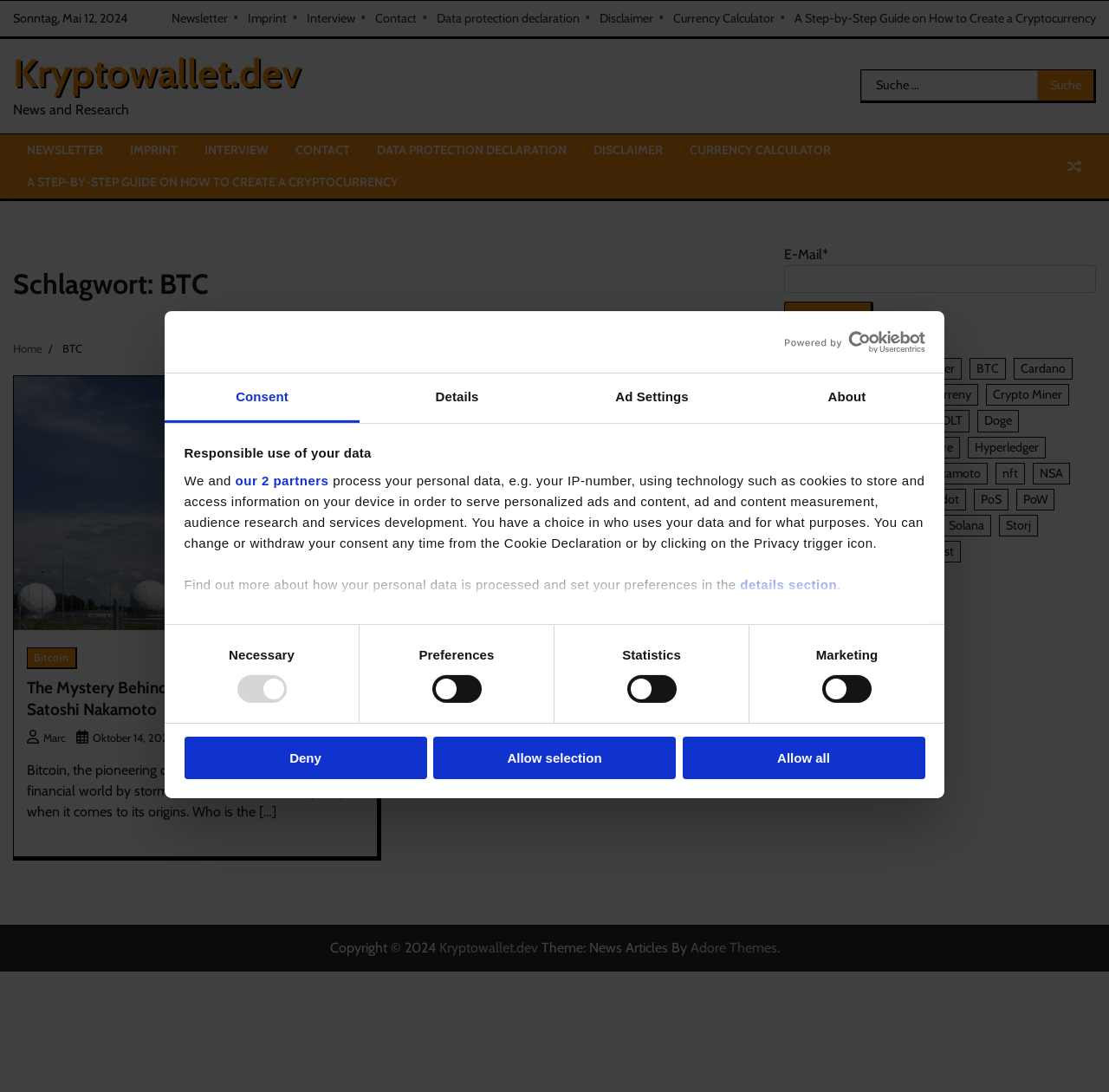Give a one-word or short phrase answer to this question: 
What is the purpose of the checkboxes in the 'Consent Selection' group?

To select preferences